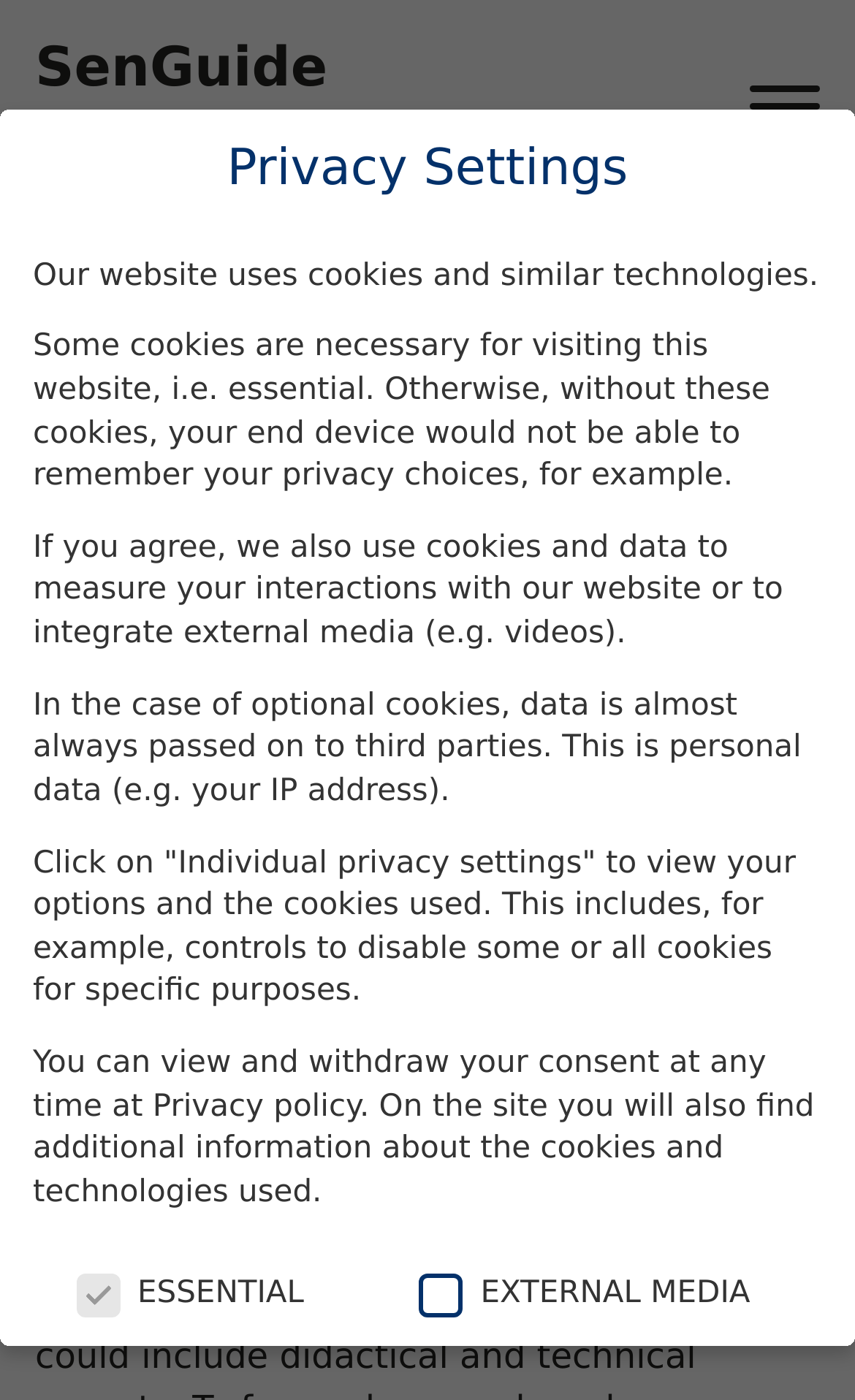Respond to the following question using a concise word or phrase: 
Where can users view and withdraw consent?

Privacy policy